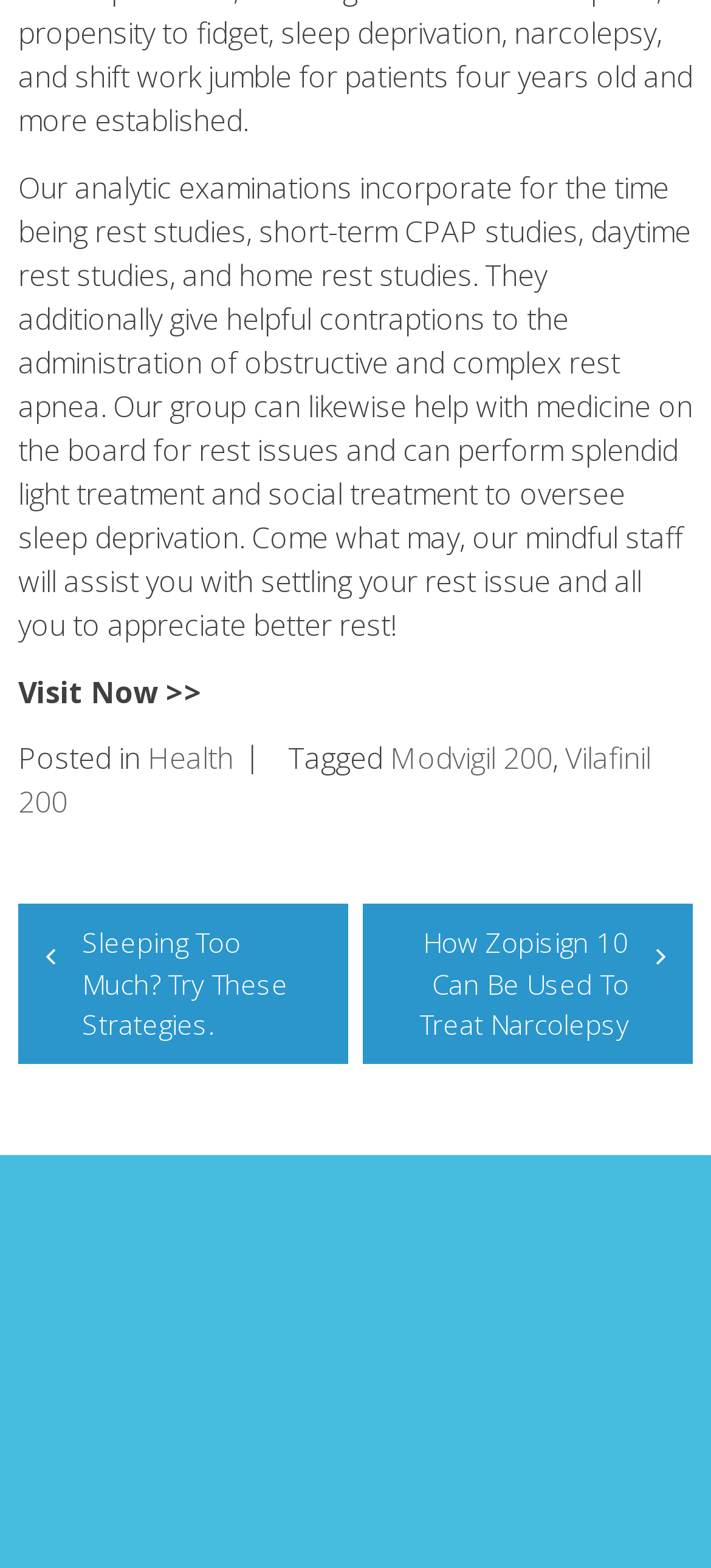Please answer the following question using a single word or phrase: 
What is the main topic of the webpage?

Sleep issues